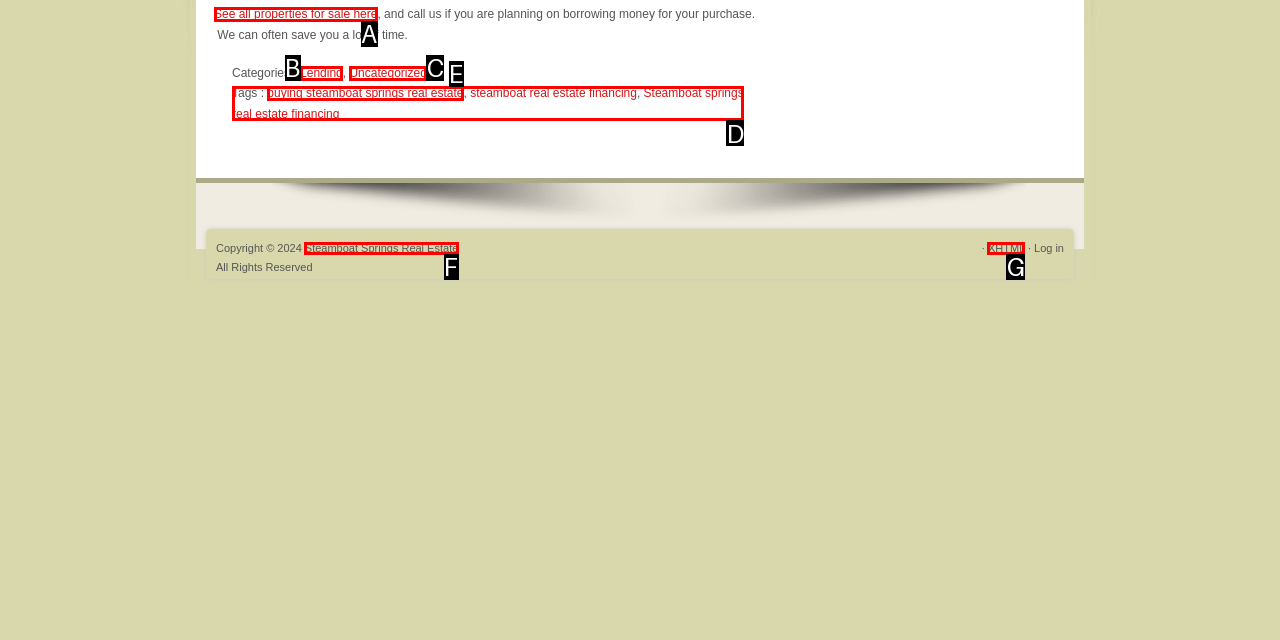Choose the HTML element that matches the description: Lending
Reply with the letter of the correct option from the given choices.

B